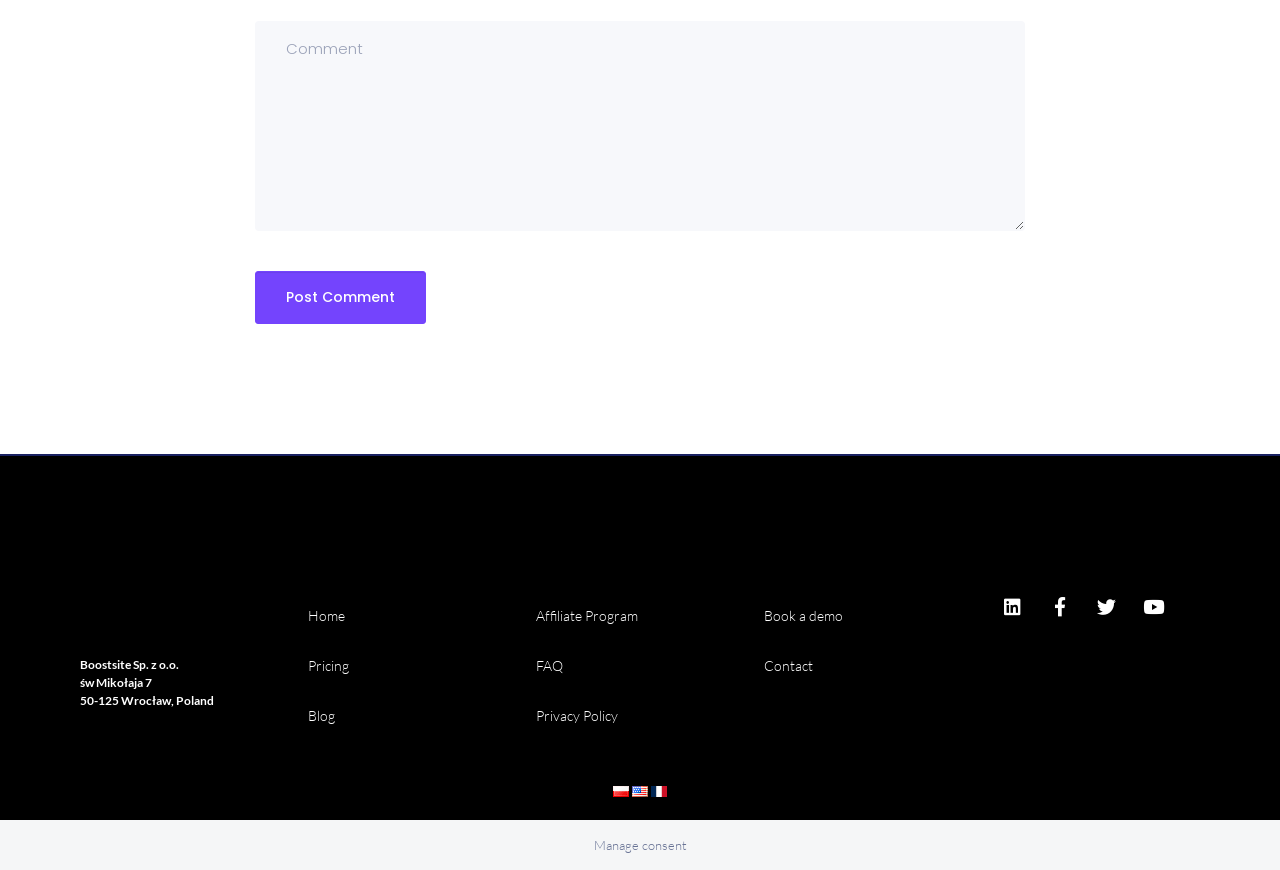Please specify the coordinates of the bounding box for the element that should be clicked to carry out this instruction: "Post a comment". The coordinates must be four float numbers between 0 and 1, formatted as [left, top, right, bottom].

[0.199, 0.311, 0.333, 0.372]